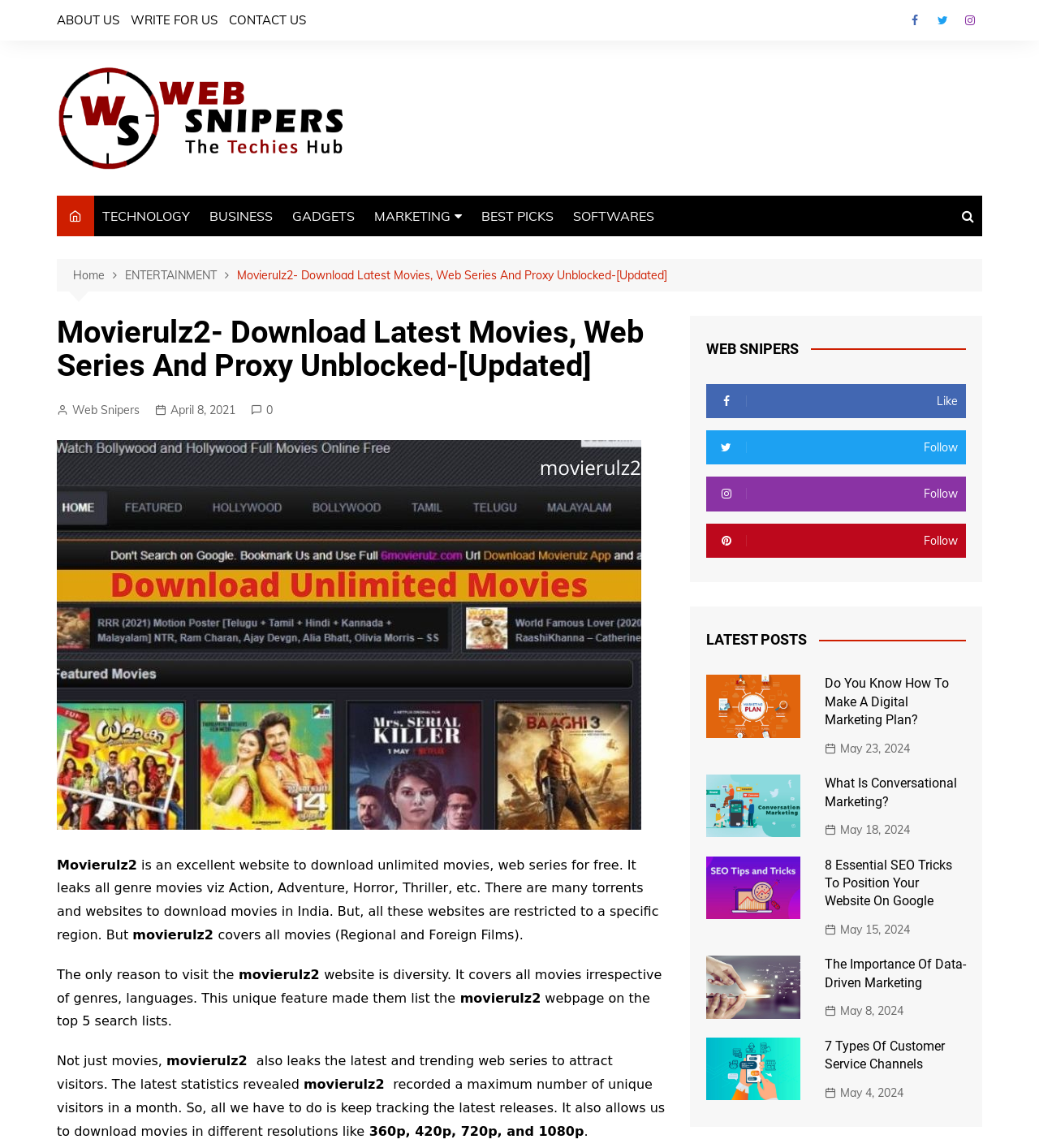Identify the first-level heading on the webpage and generate its text content.

Movierulz2- Download Latest Movies, Web Series And Proxy Unblocked-[Updated]